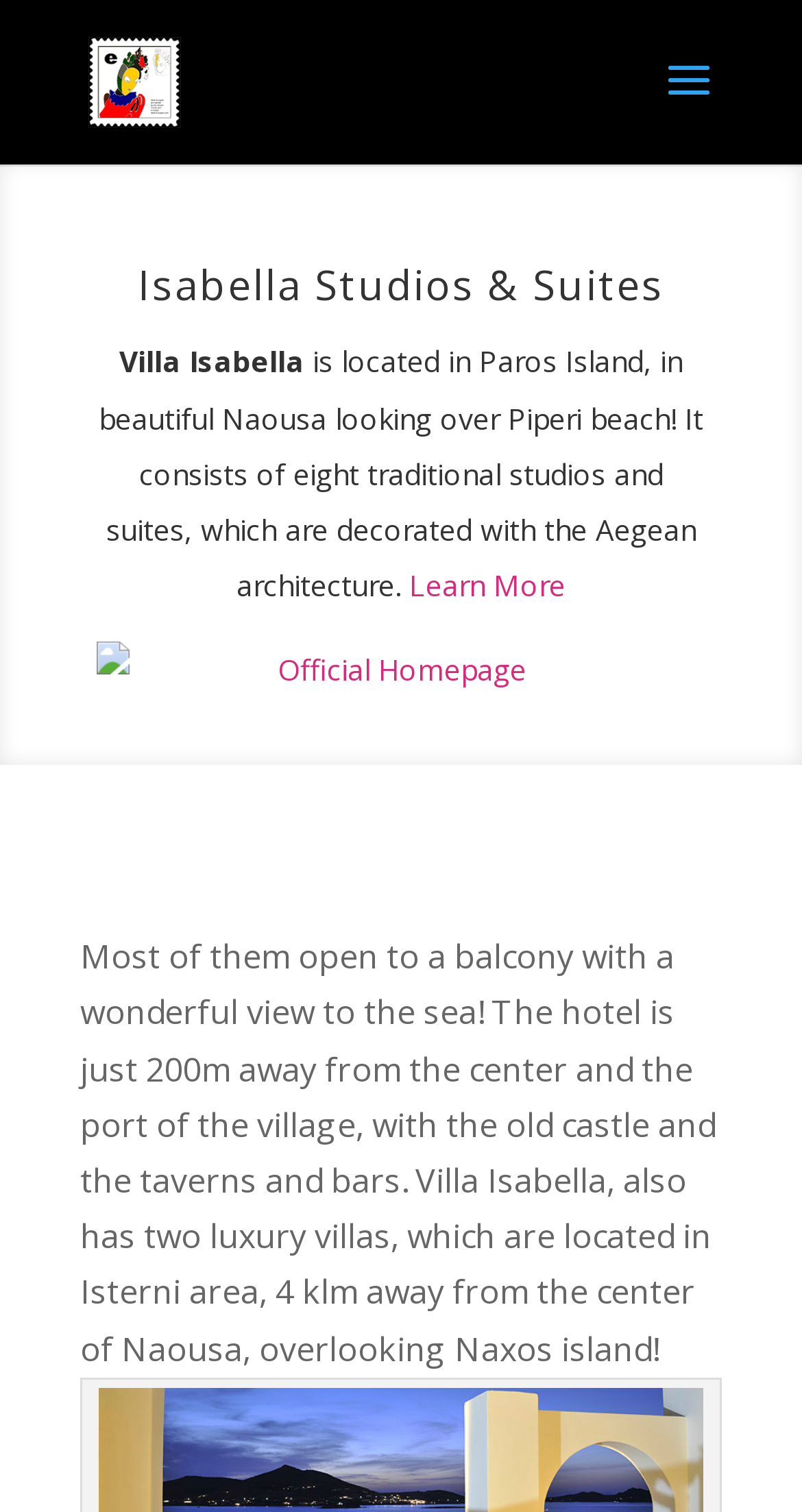How many studios and suites are there in Villa Isabella?
Please use the image to provide a one-word or short phrase answer.

Eight